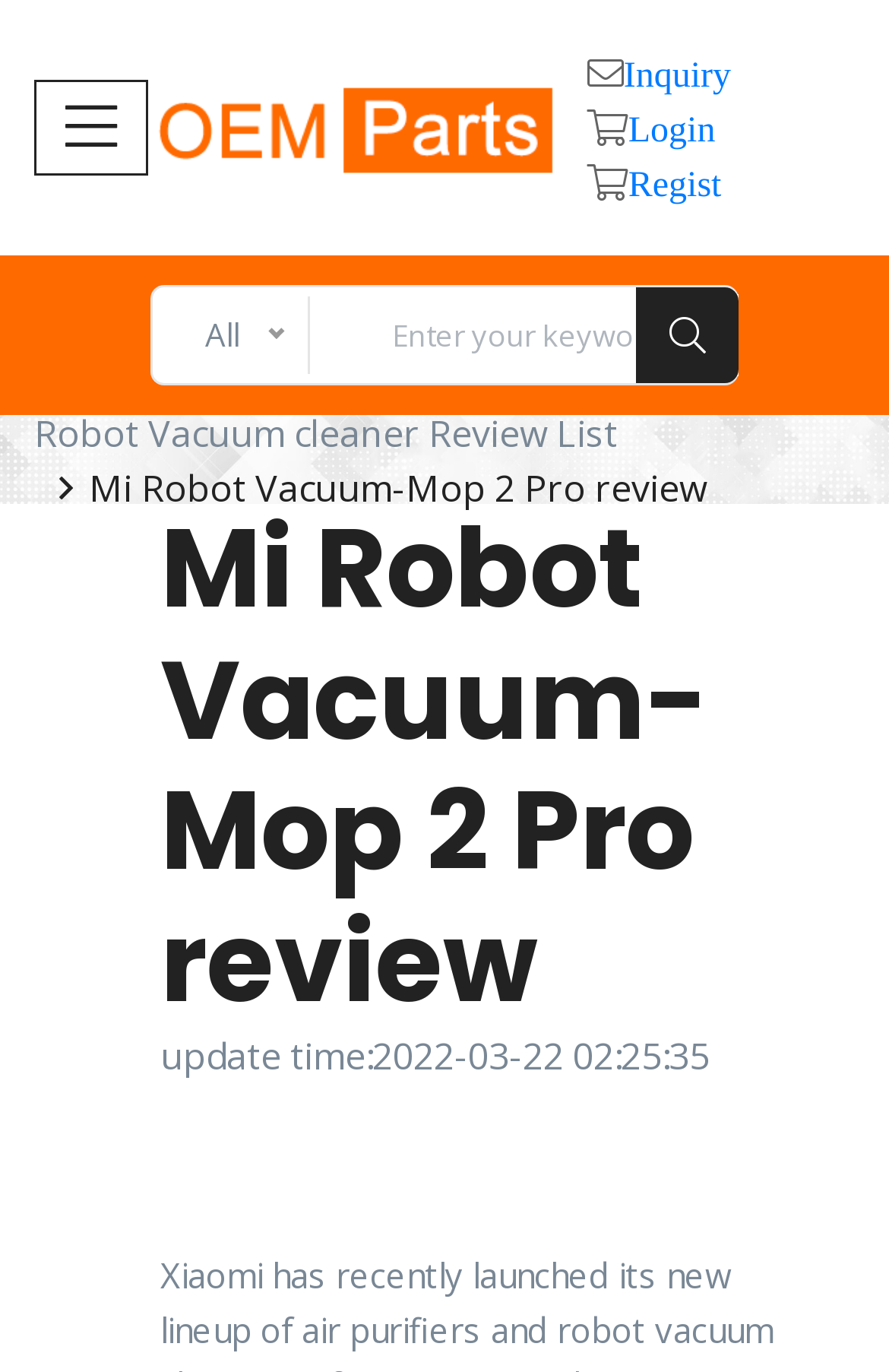Give the bounding box coordinates for this UI element: "parent_node: All". The coordinates should be four float numbers between 0 and 1, arranged as [left, top, right, bottom].

[0.715, 0.209, 0.831, 0.279]